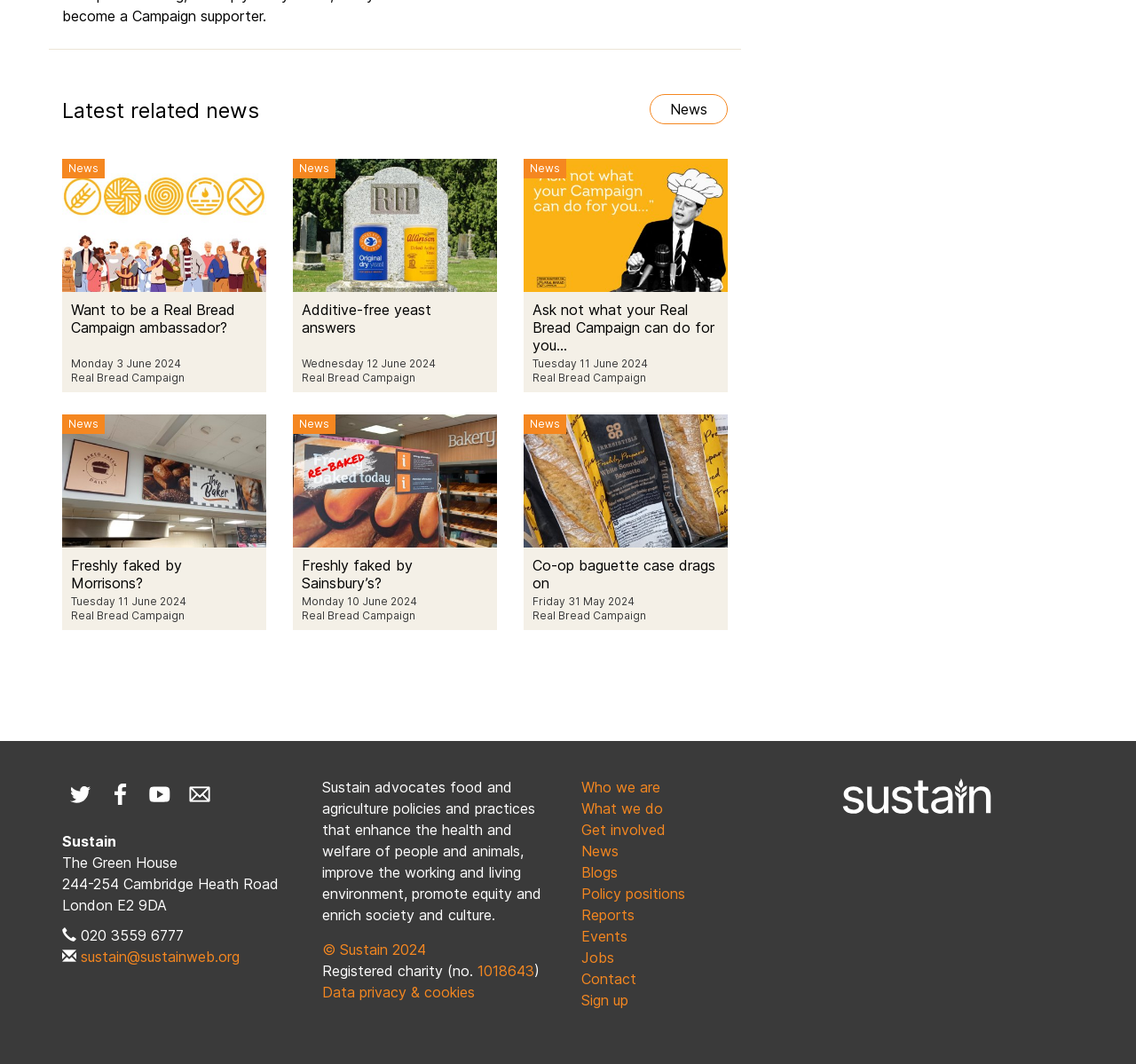Determine the bounding box coordinates of the region that needs to be clicked to achieve the task: "View the 'Latest related news'".

[0.055, 0.093, 0.336, 0.116]